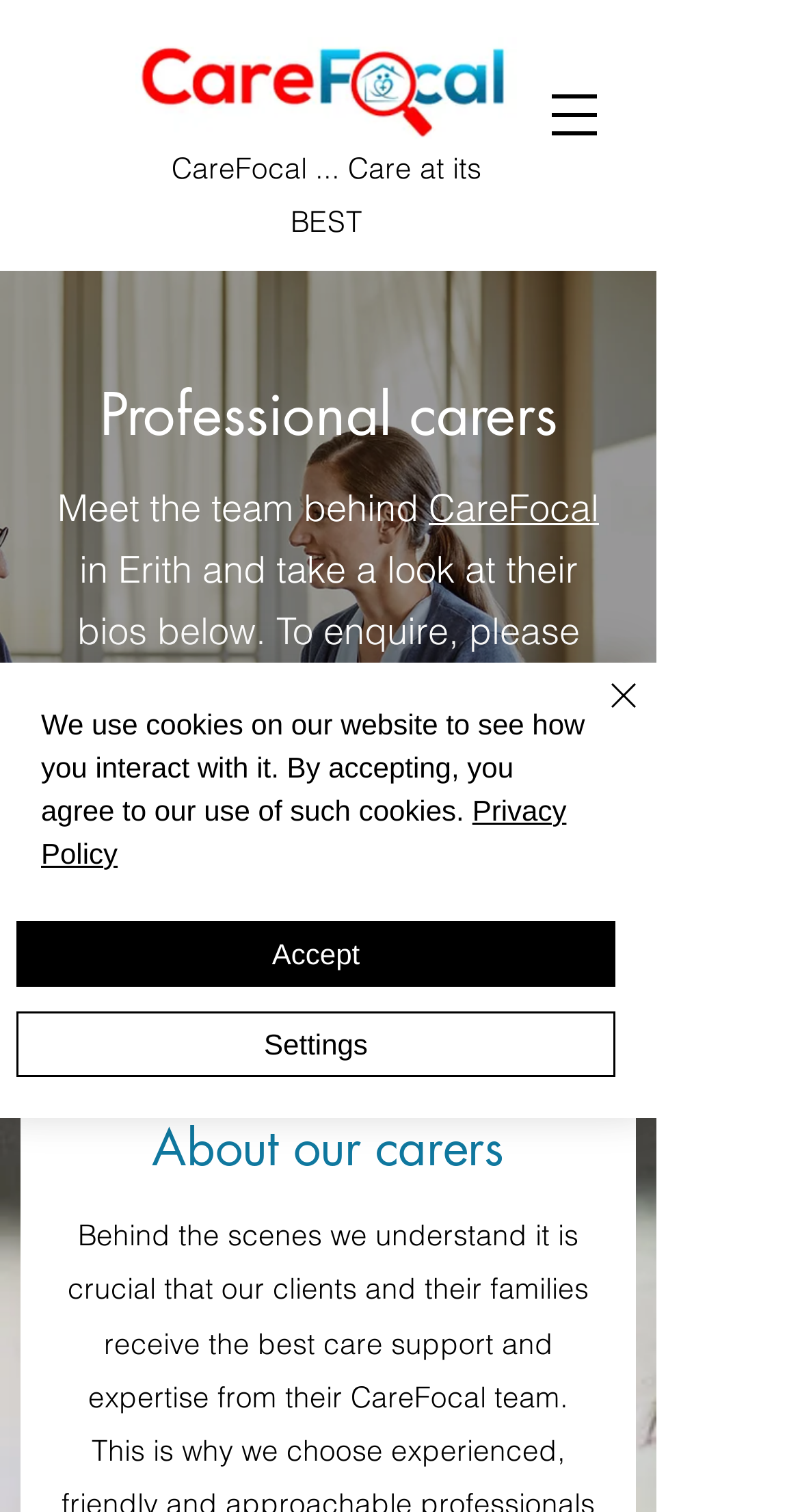Please examine the image and answer the question with a detailed explanation:
What is the purpose of the 'About our carers' section?

The 'About our carers' section is likely intended to provide information about the carers, such as their bios and experiences, which can help users learn more about the carers and the care service.